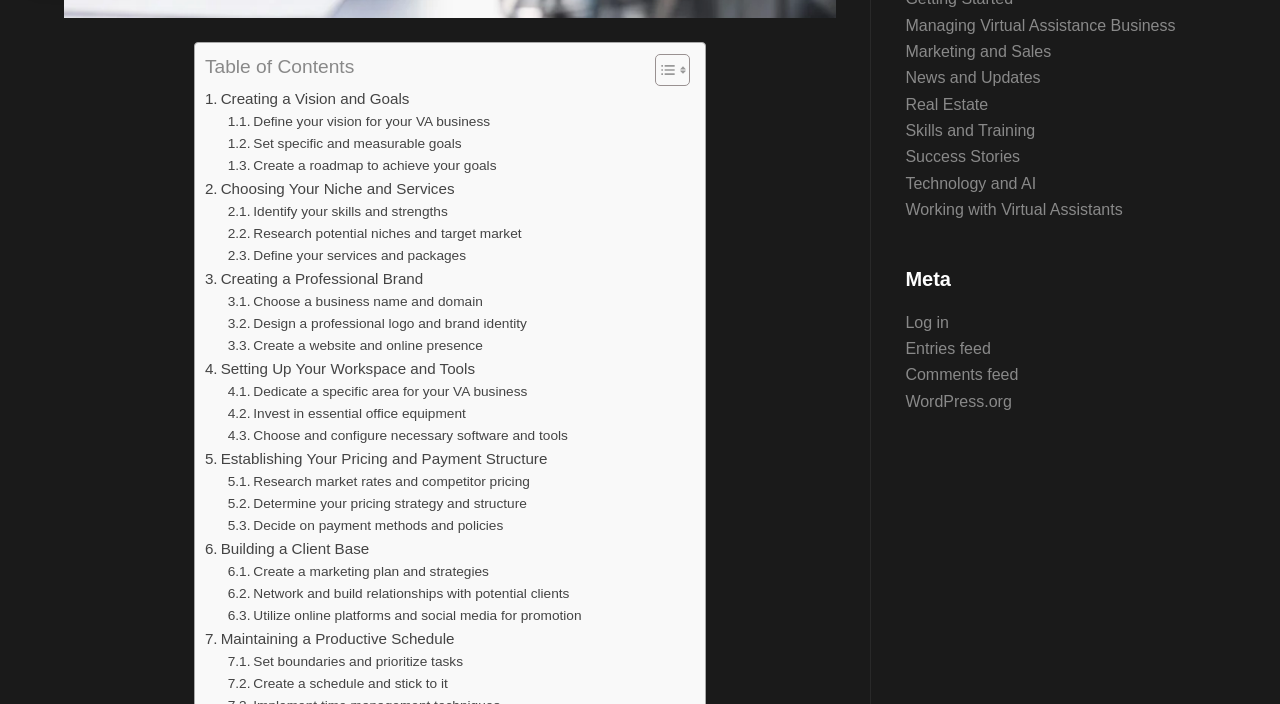How many subtopics are there under 'Creating a Vision and Goals'?
Provide a detailed answer to the question, using the image to inform your response.

I counted the number of subtopic links under 'Creating a Vision and Goals', which are 'Define your vision for your VA business', 'Set specific and measurable goals', and 'Create a roadmap to achieve your goals', and there are 3 in total.